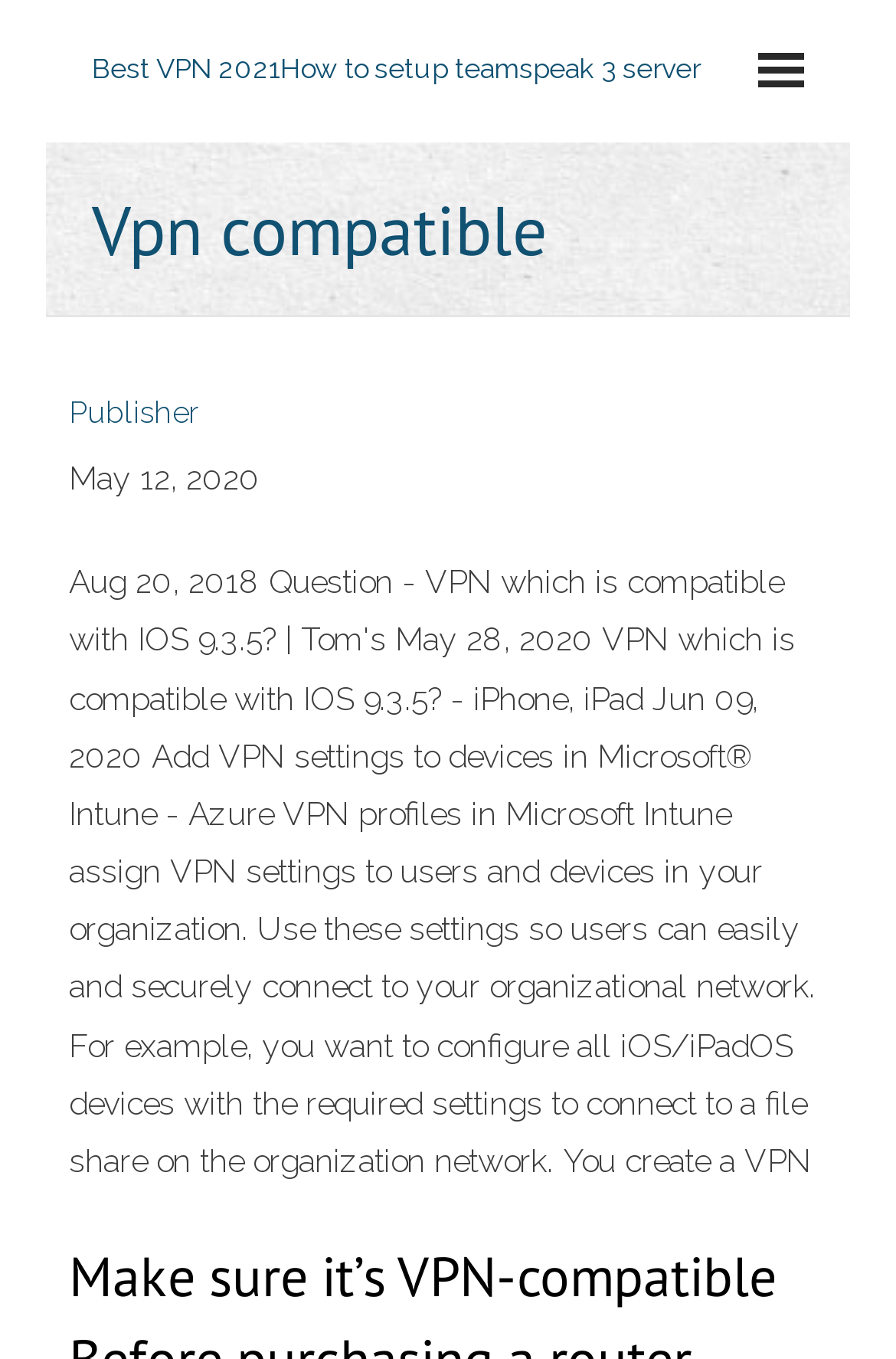What is the date mentioned on the webpage?
Ensure your answer is thorough and detailed.

I found the date 'May 12, 2020' on the webpage, which is likely the publication or update date of the content.